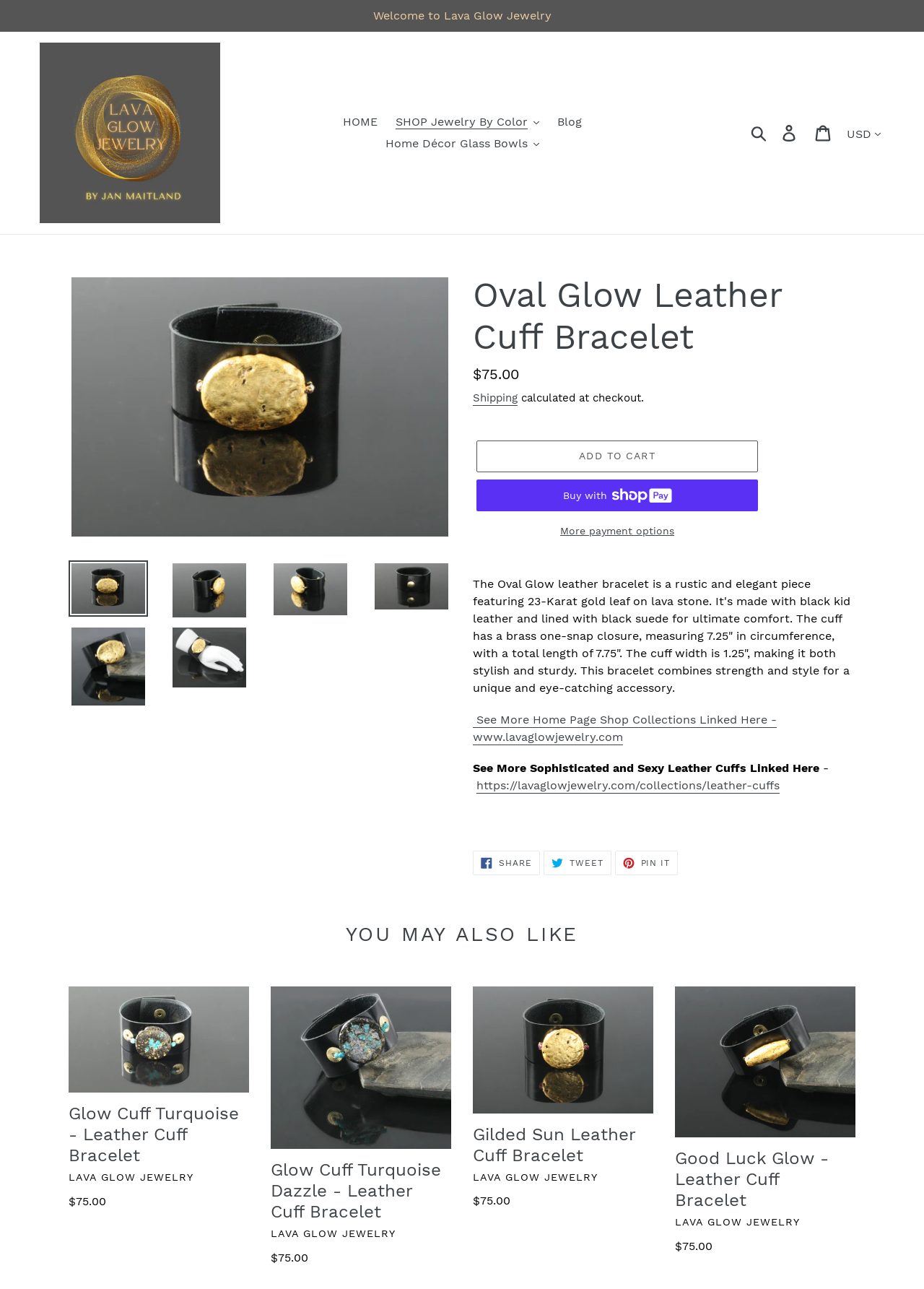Find and specify the bounding box coordinates that correspond to the clickable region for the instruction: "Click the 'Cart' link".

[0.873, 0.091, 0.91, 0.116]